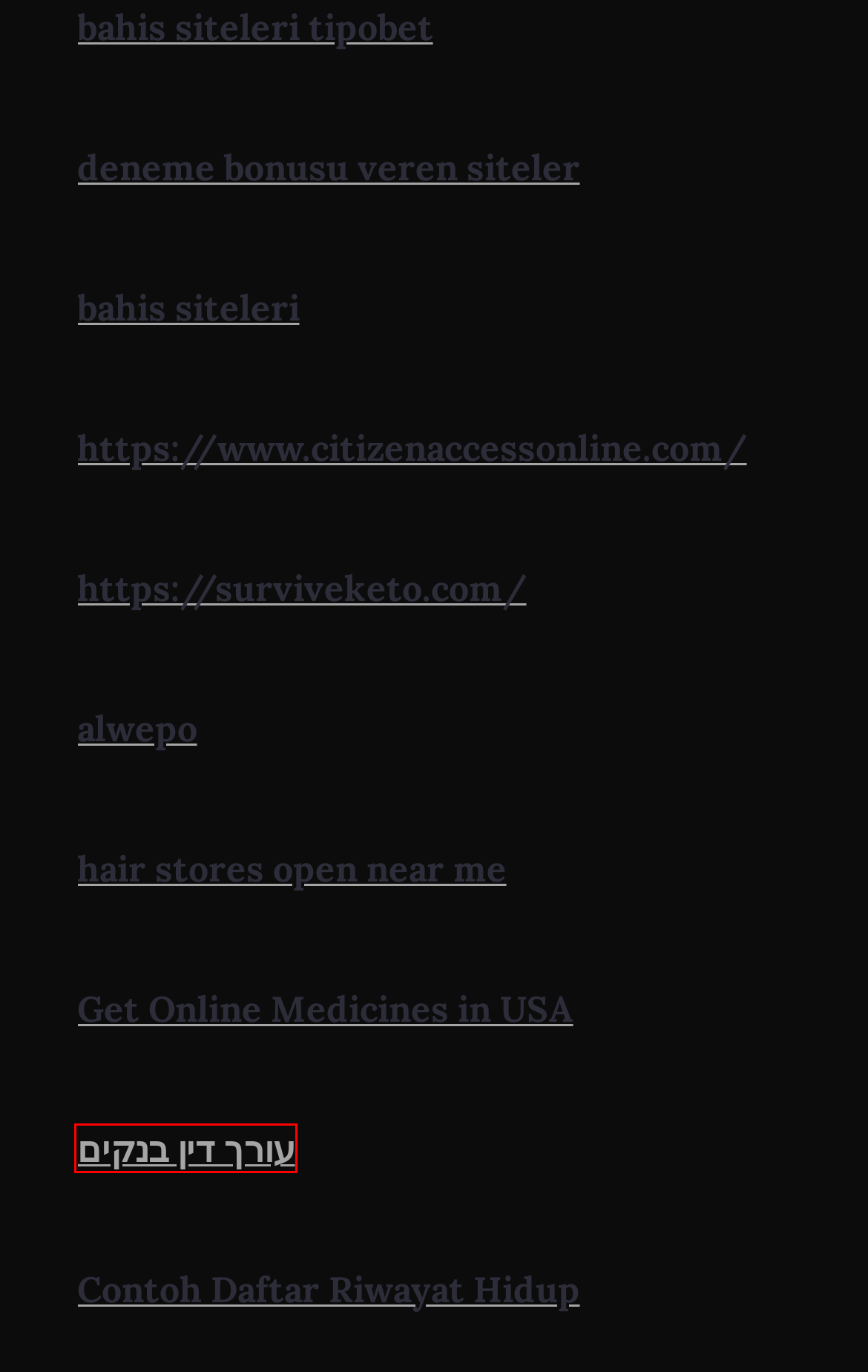Examine the webpage screenshot and identify the UI element enclosed in the red bounding box. Pick the webpage description that most accurately matches the new webpage after clicking the selected element. Here are the candidates:
A. Unlocking Unseen Content: The Rise of IPTV in the UK – Qiche Kuandai
B. Yager Esthetics, NY- Welcome I Manhattan Premiere Plastic Surgery Center
C. עורך דין בנקים | תביעות נגד בנקים - משרד עורכי דין מלכא ושות'
D. Illuminate Your Night: Buying Discount 2.3in Thin Glow Sticks – Qiche Kuandai
E. Infromasi Seputar Industri Dan Teknologi - Alwepo
F. Hosting Murah Bulanan Rp10.000 | Terbaik | SSL Gratis Selamanya - Cloudhebat
G. MAHKOTA69 - Daftar Slot Online Unggulan Terbaik 2024
H. Mila Finder: The Peace of Mind You've Been Looking For

C